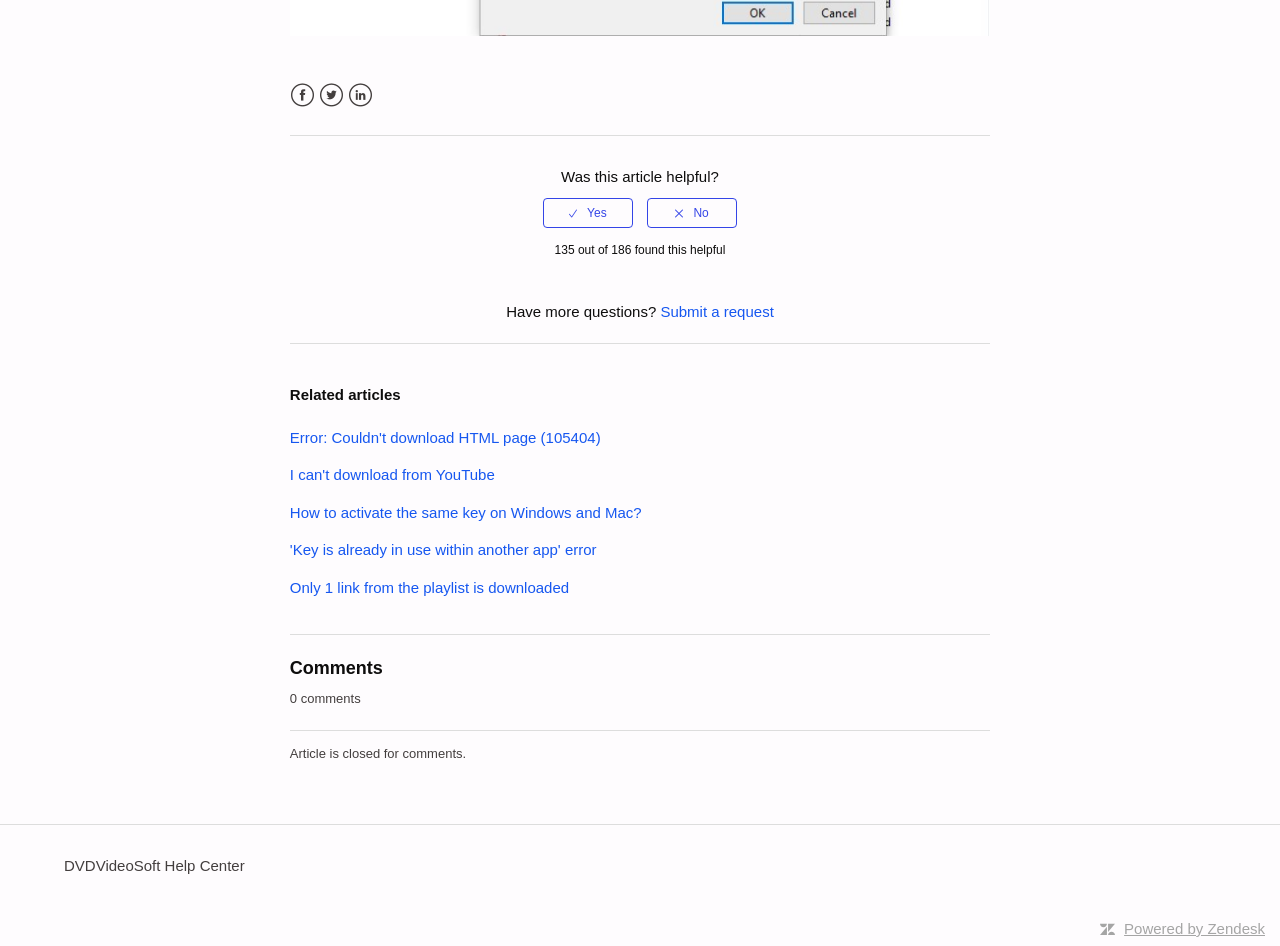What is the name of the help center?
Provide a detailed and well-explained answer to the question.

The webpage has a link at the bottom with the text 'DVDVideoSoft Help Center', which suggests that this is the name of the help center.